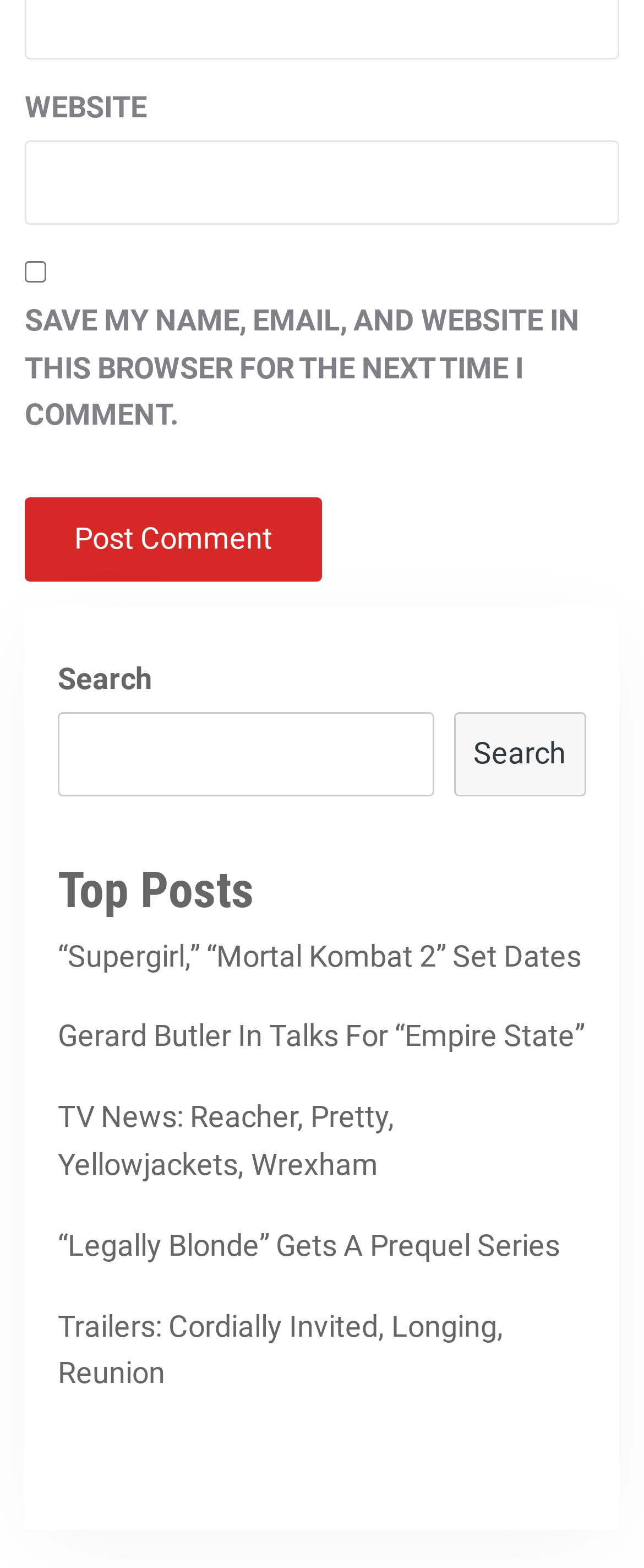Please identify the bounding box coordinates of the clickable area that will allow you to execute the instruction: "Post a comment".

[0.038, 0.317, 0.5, 0.371]